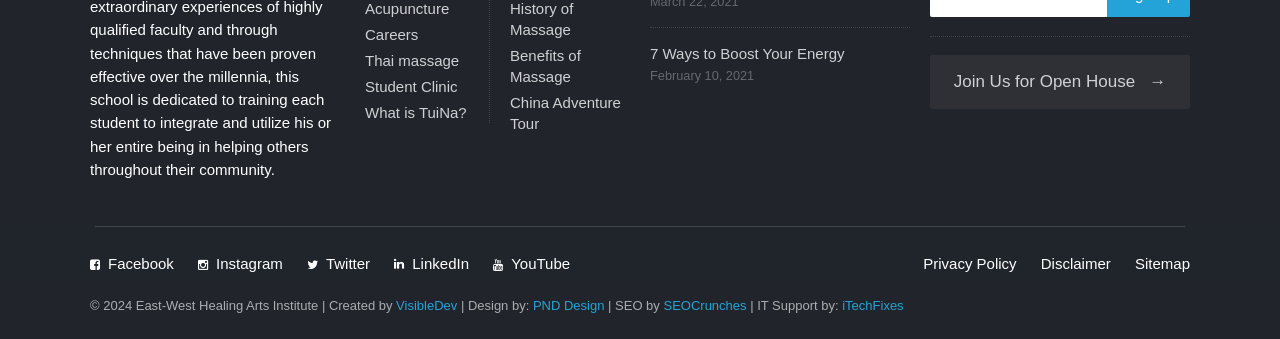Please identify the bounding box coordinates of the element that needs to be clicked to perform the following instruction: "Join Us for Open House".

[0.727, 0.163, 0.93, 0.32]